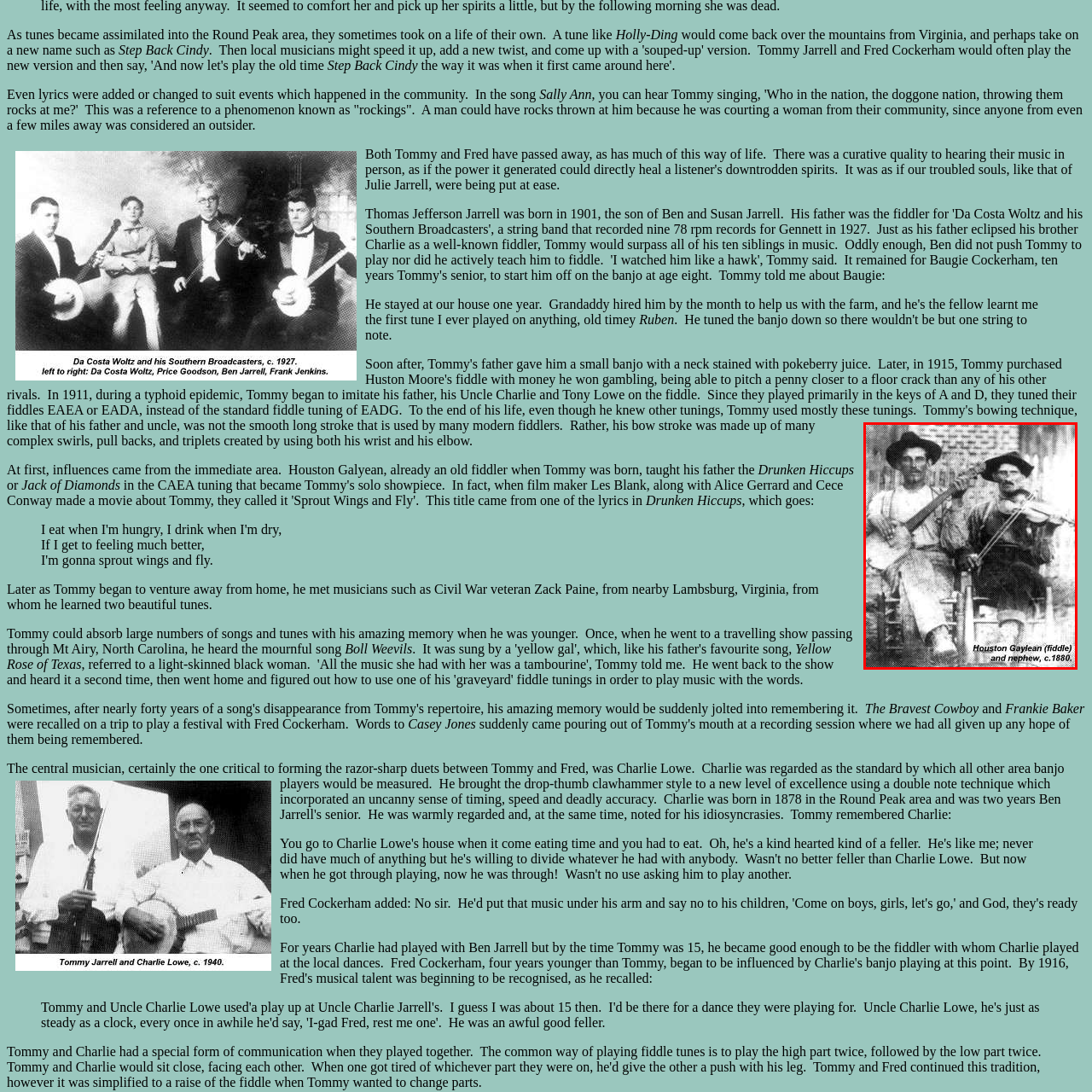Give an in-depth description of the scene depicted in the red-outlined box.

The image showcases Houston Galyean, an influential old-time fiddler, alongside his nephew, captured around 1880. They are seated outdoors, embodying the traditional Appalachian musical heritage. Houston plays the fiddle, demonstrating the art of folk music that was prevalent in that era, while his nephew holds a banjo, highlighting the collaboration often found in their community's musical gatherings. This photograph not only serves as a tribute to their contributions to Appalachian music but also reflects the cultural exchanges that shaped musical styles in the Round Peak area. Such interactions contributed to the evolution of tunes like "Drunken Hiccups" and "Jack of Diamonds," showcasing the dynamic interplay of these musicians' skills and the rich tapestry of their musical legacy.